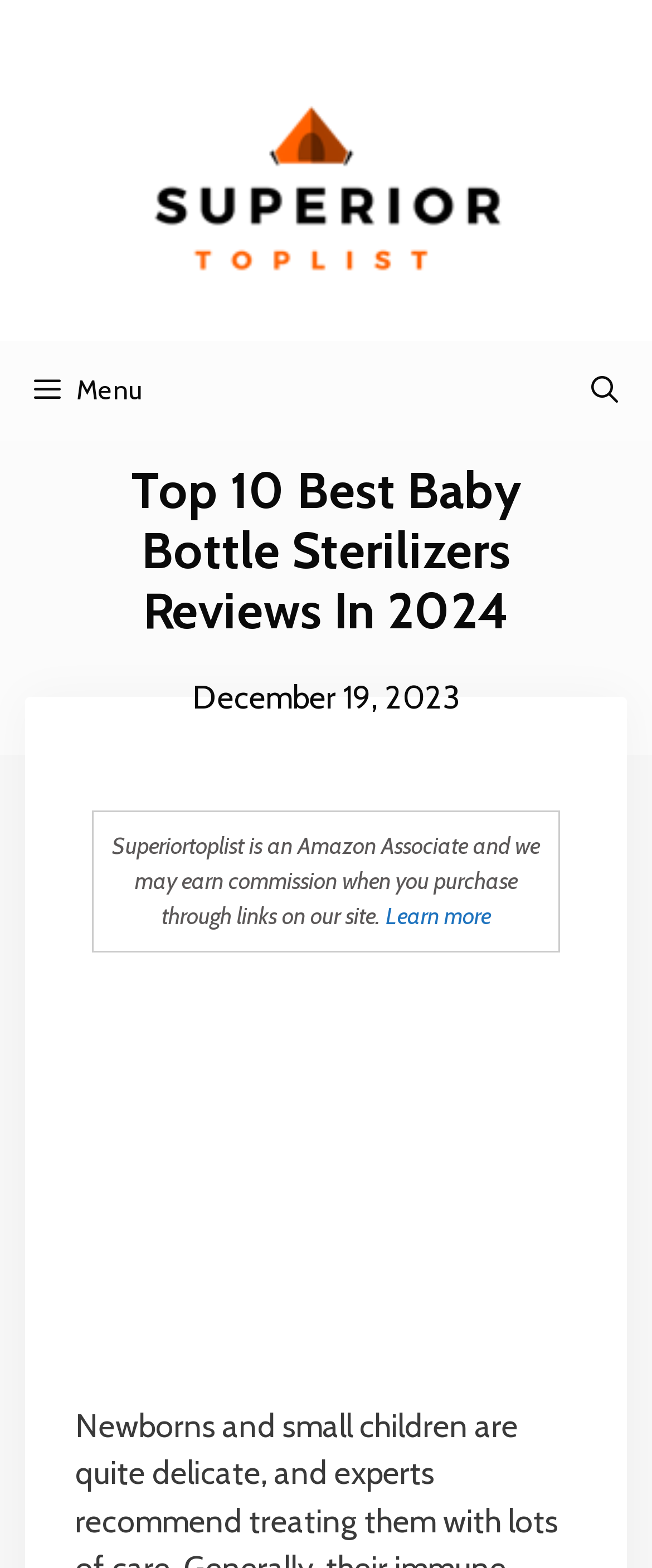What is the date of the review?
Look at the image and answer the question using a single word or phrase.

December 19, 2023